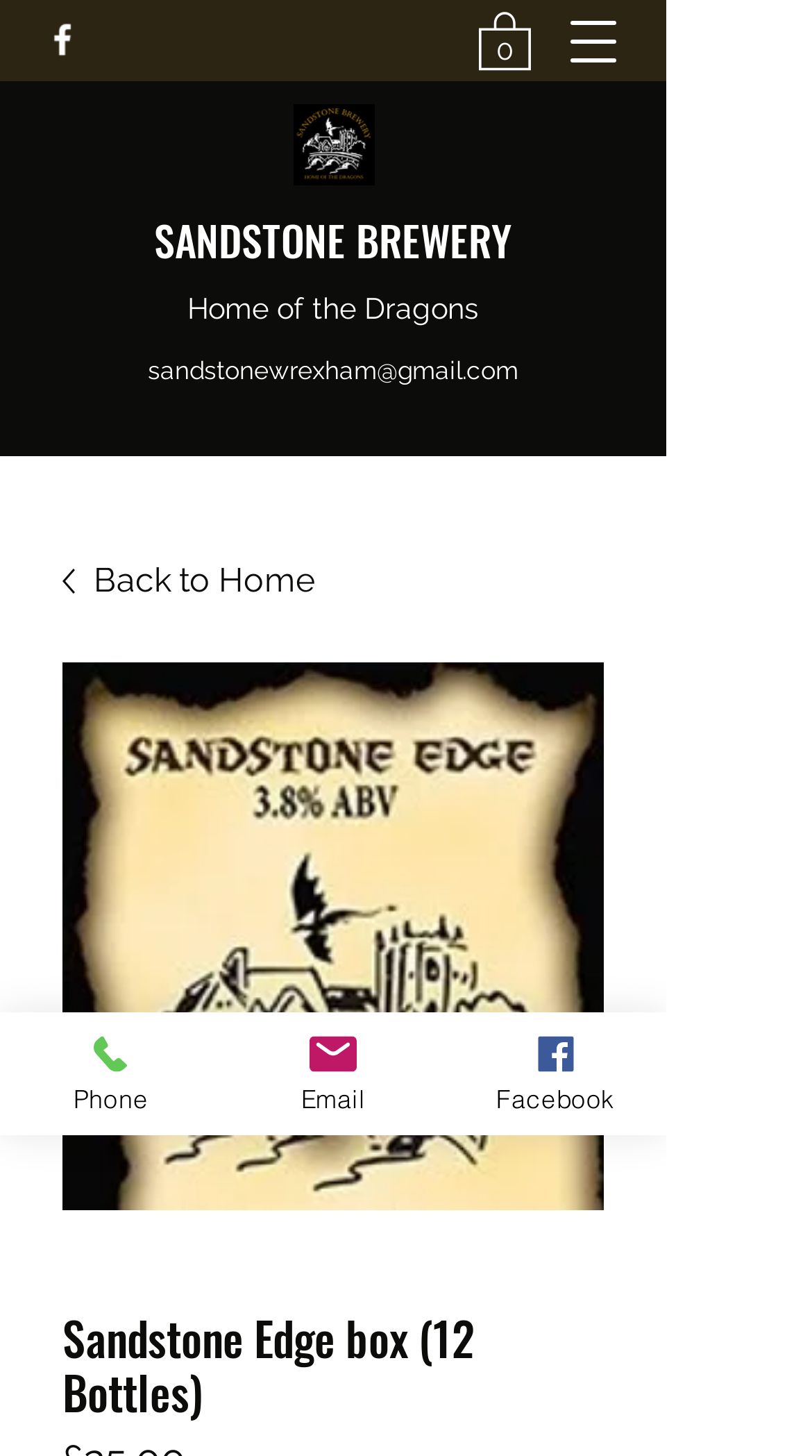Provide a brief response in the form of a single word or phrase:
How many items are in the cart?

0